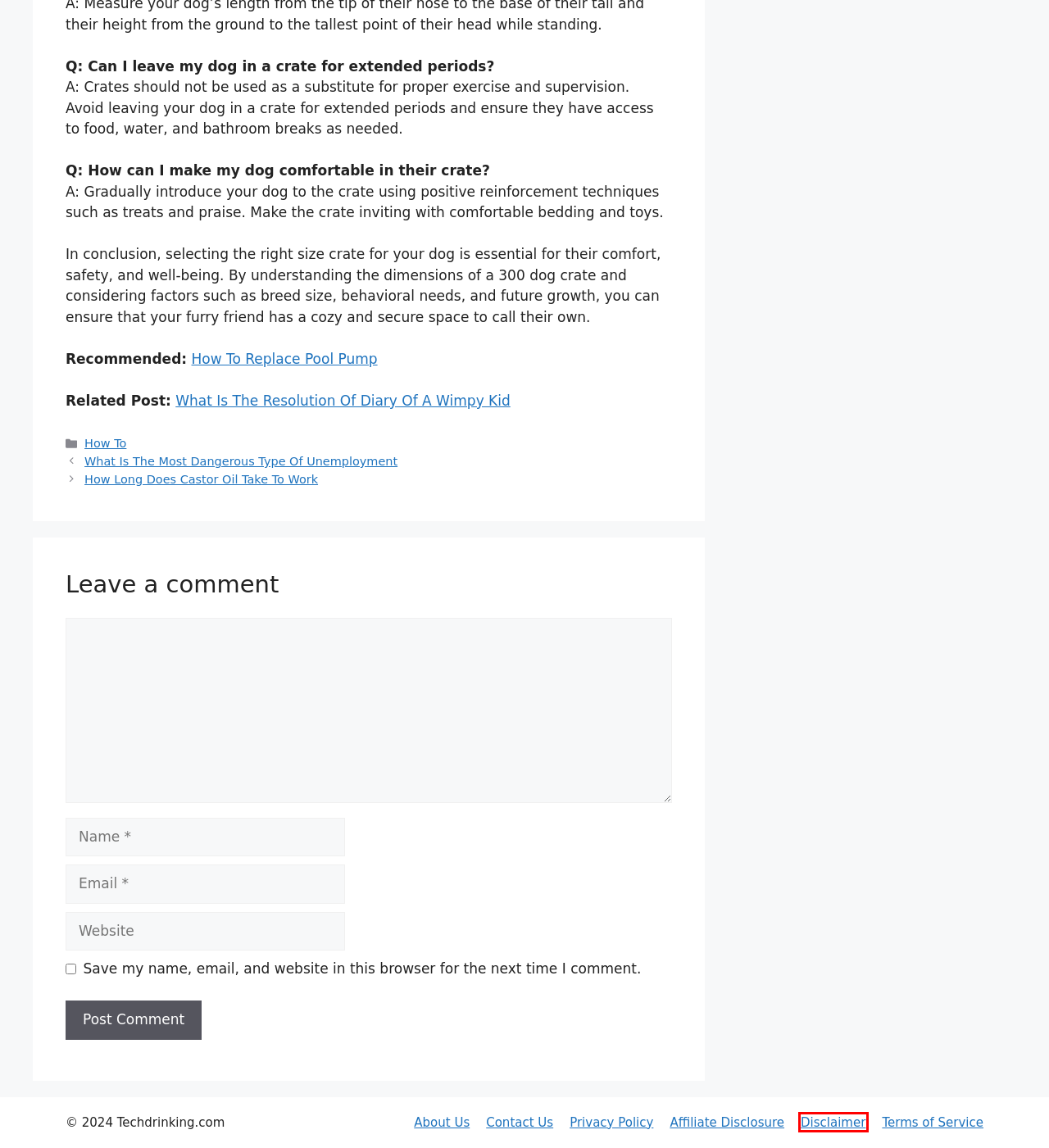A screenshot of a webpage is given, marked with a red bounding box around a UI element. Please select the most appropriate webpage description that fits the new page after clicking the highlighted element. Here are the candidates:
A. Affiliate Disclosure - Tech Drinking
B. 10 Best Equal Cuban Twist Hair Crochet (Updated 2024)
C. What Is The Resolution Of Diary Of A Wimpy Kid (Updated 2024)
D. Disclaimer - Tech Drinking
E. Raymond Martin - Tech Drinking
F. How To Replace Pool Pump (Updated 2024)
G. How Long Does Castor Oil Take To Work (Updated 2024)
H. Terms of Service - Tech Drinking

D